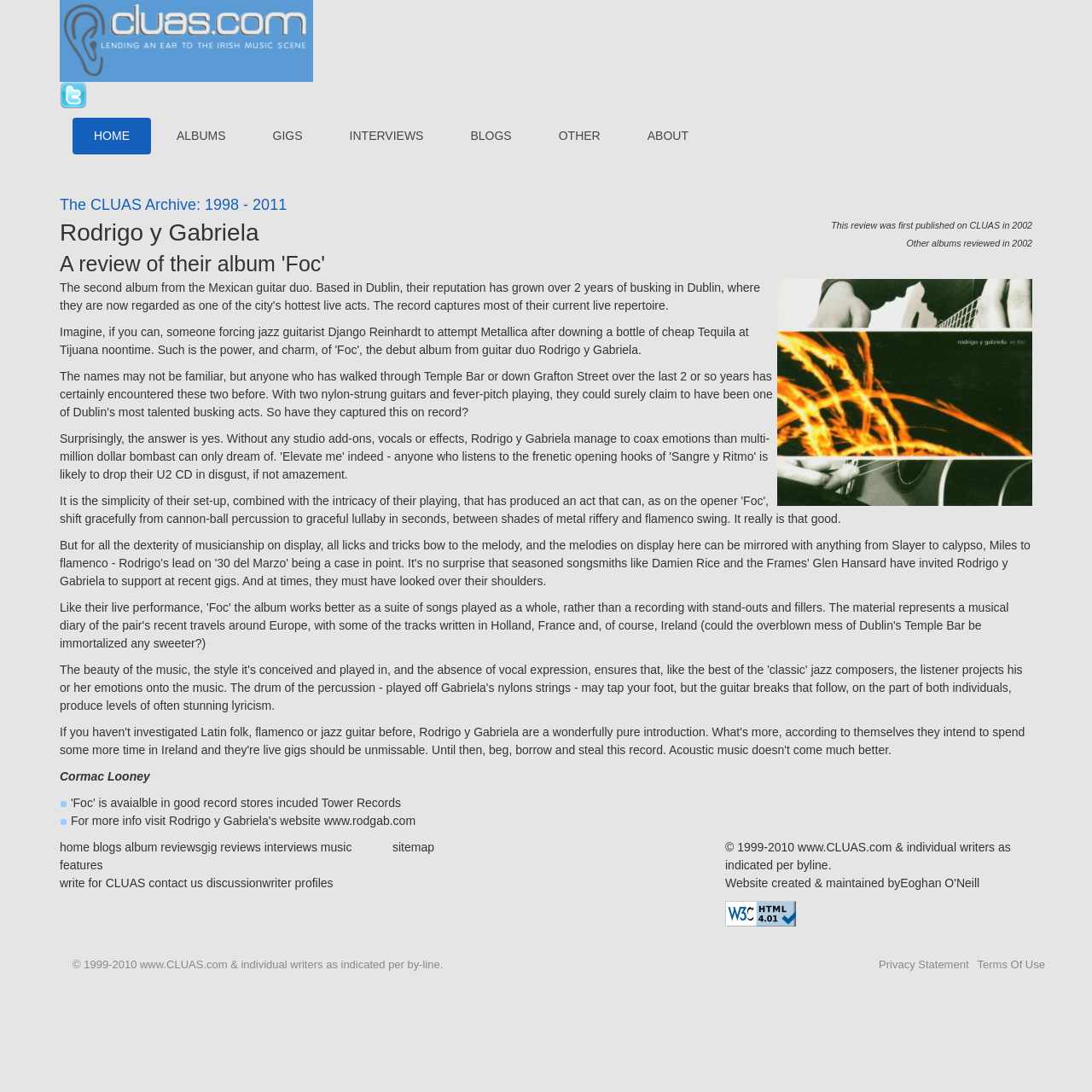Locate the bounding box coordinates of the area to click to fulfill this instruction: "Check the CLUAS archive from 1998 to 2011". The bounding box should be presented as four float numbers between 0 and 1, in the order [left, top, right, bottom].

[0.055, 0.177, 0.945, 0.198]